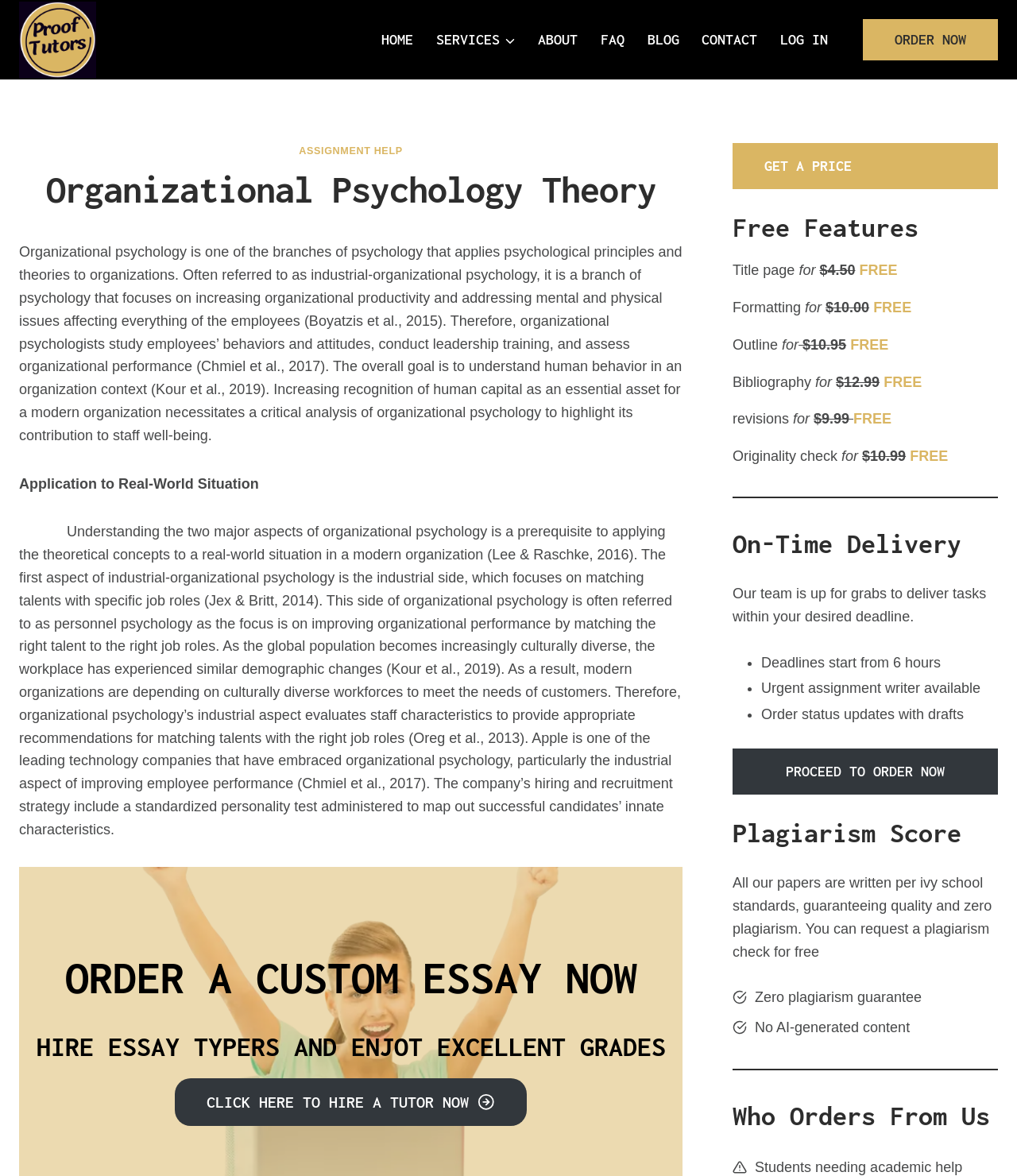Give the bounding box coordinates for the element described by: "Blog".

[0.625, 0.015, 0.679, 0.053]